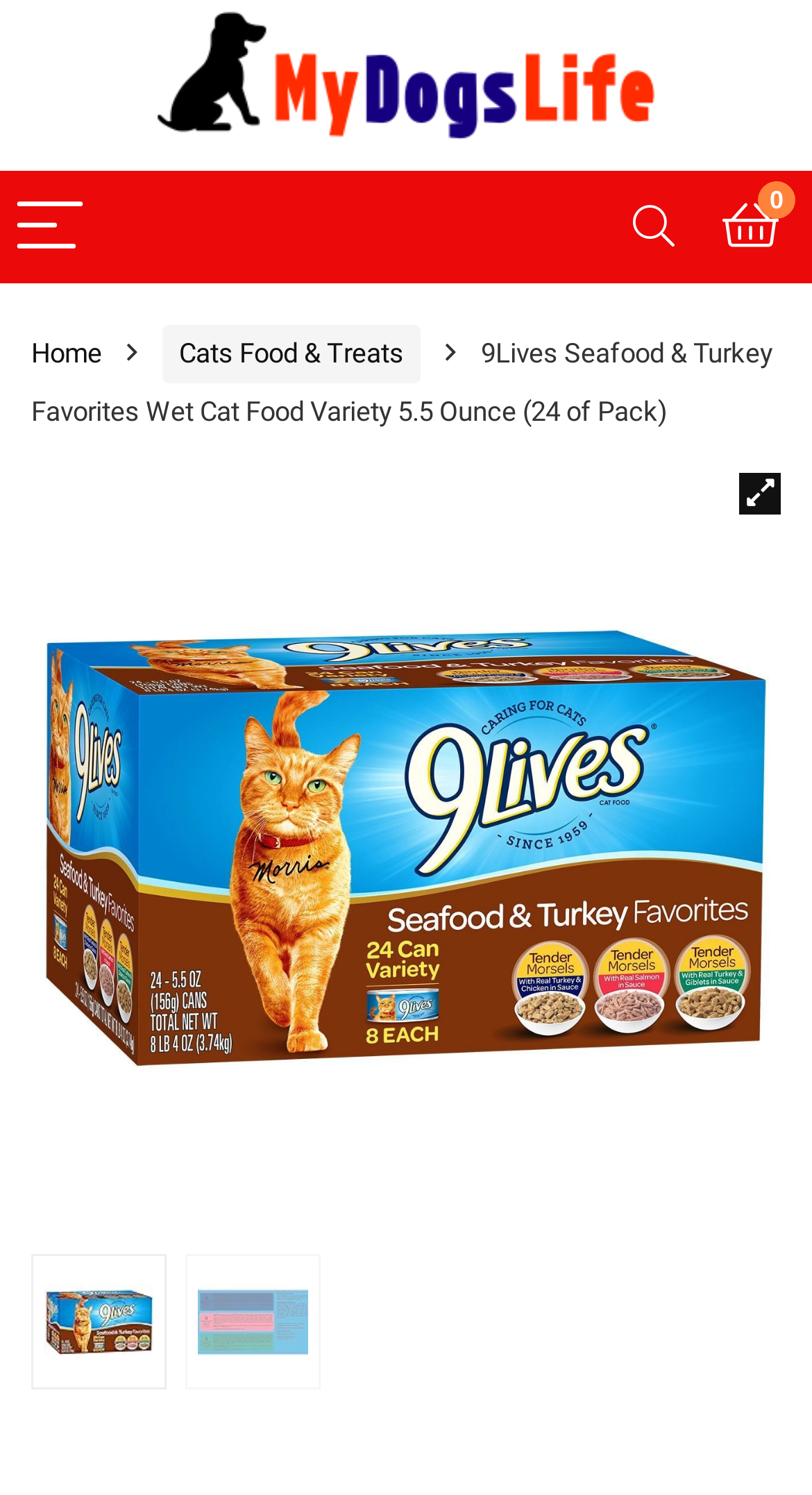What is the brand of the cat food?
Please use the image to provide a one-word or short phrase answer.

9Lives